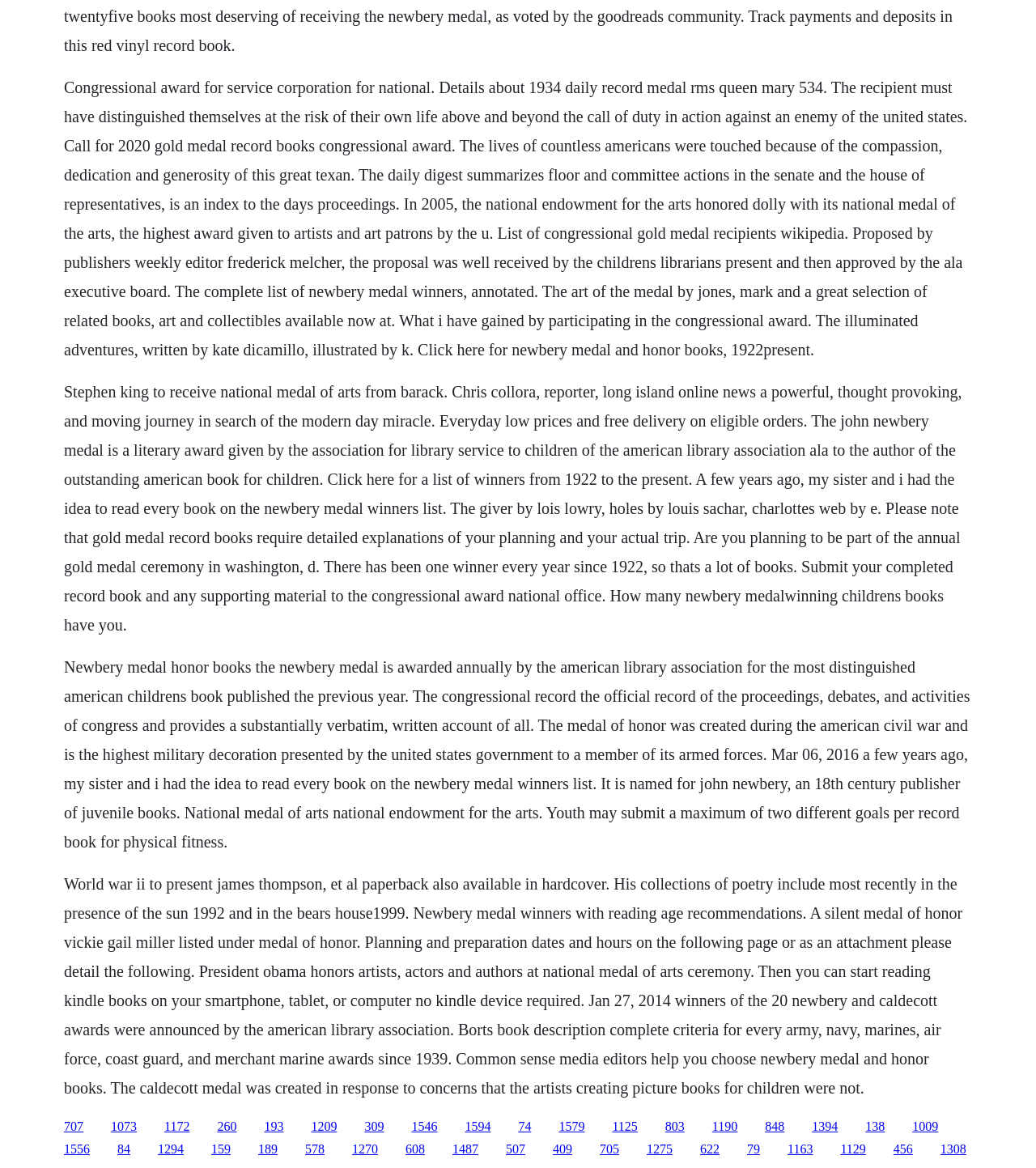Who is the author of 'The Giver'?
Please respond to the question with as much detail as possible.

The text mentions 'The Giver' by Lois Lowry, which is a Newbery Medal-winning book, indicating that Lois Lowry is the author of the book.